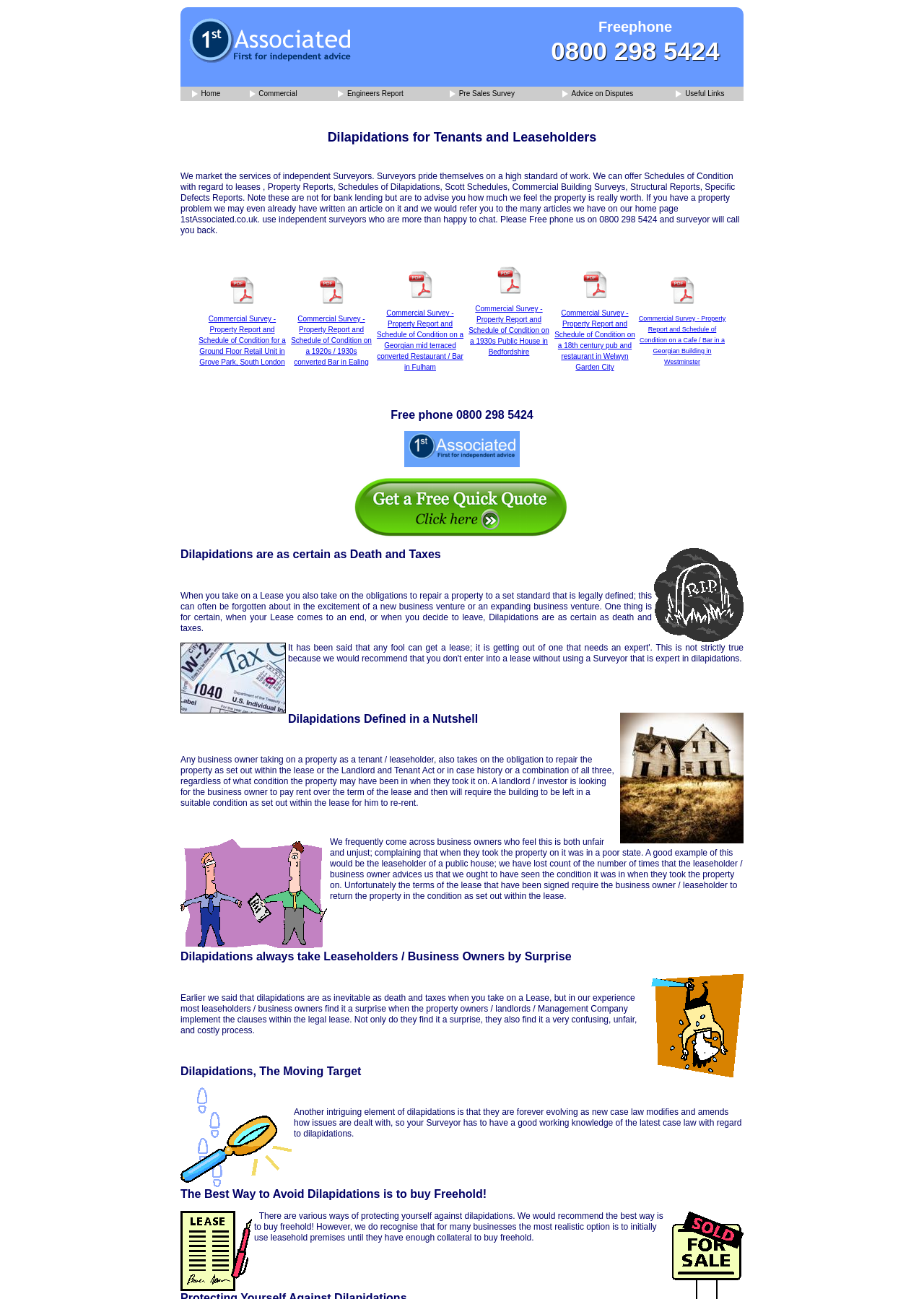Locate the bounding box coordinates of the area where you should click to accomplish the instruction: "Click on the 'WELCOME' link".

None